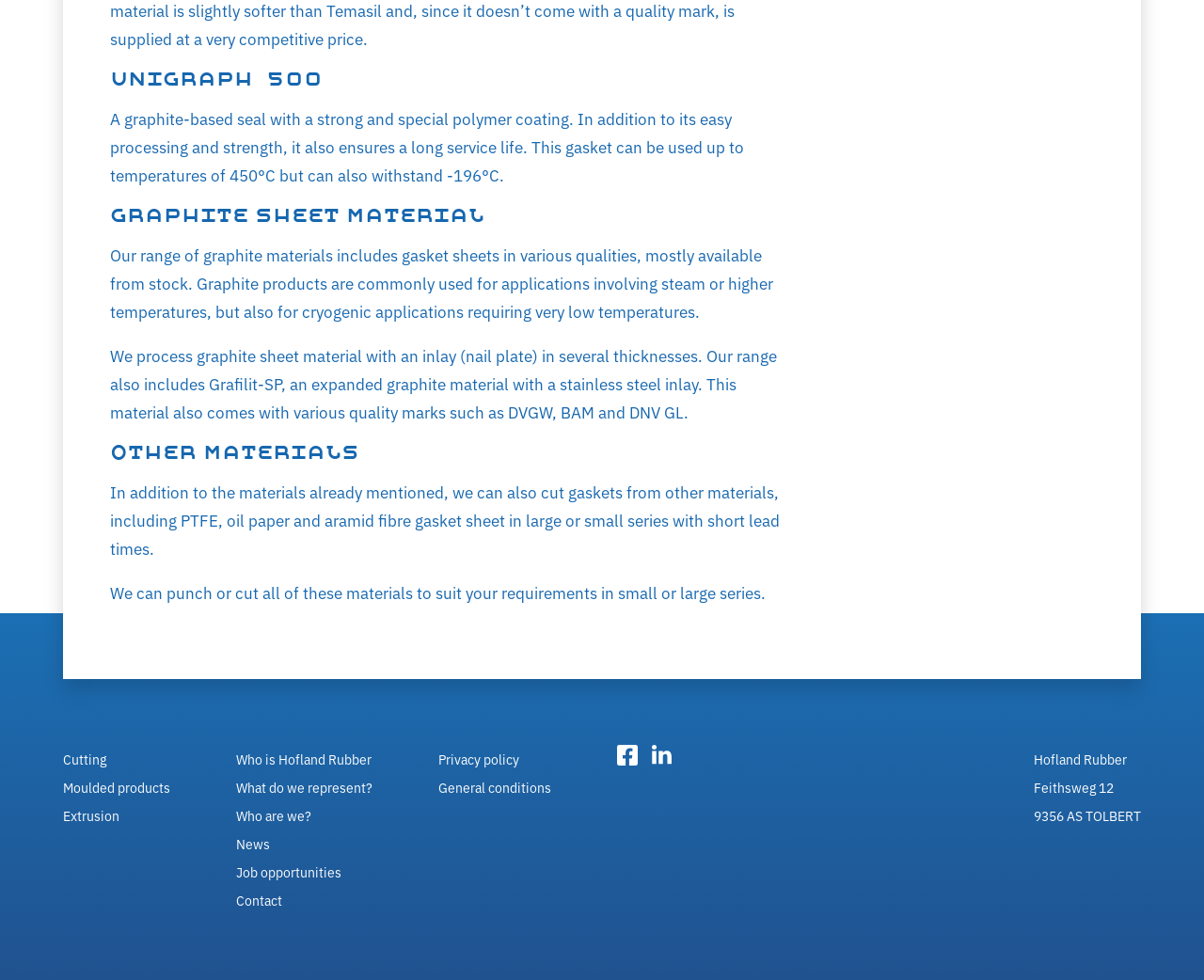Please give a one-word or short phrase response to the following question: 
How can Hofland Rubber process graphite sheet material?

With an inlay (nail plate)